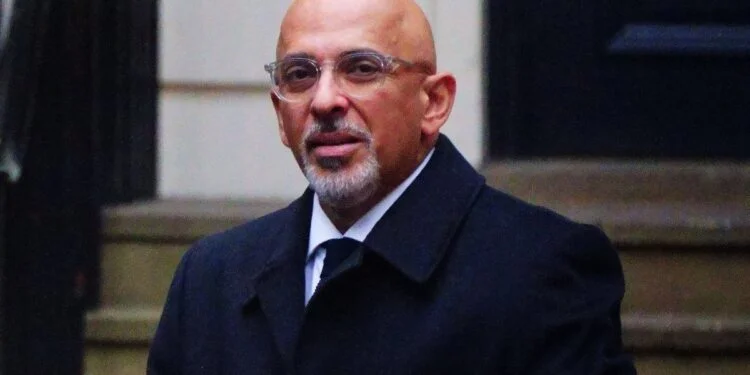What is the color of the man's coat?
Using the image, elaborate on the answer with as much detail as possible.

The caption describes the man as dressed in a formal black coat, indicating that the coat is black in color.